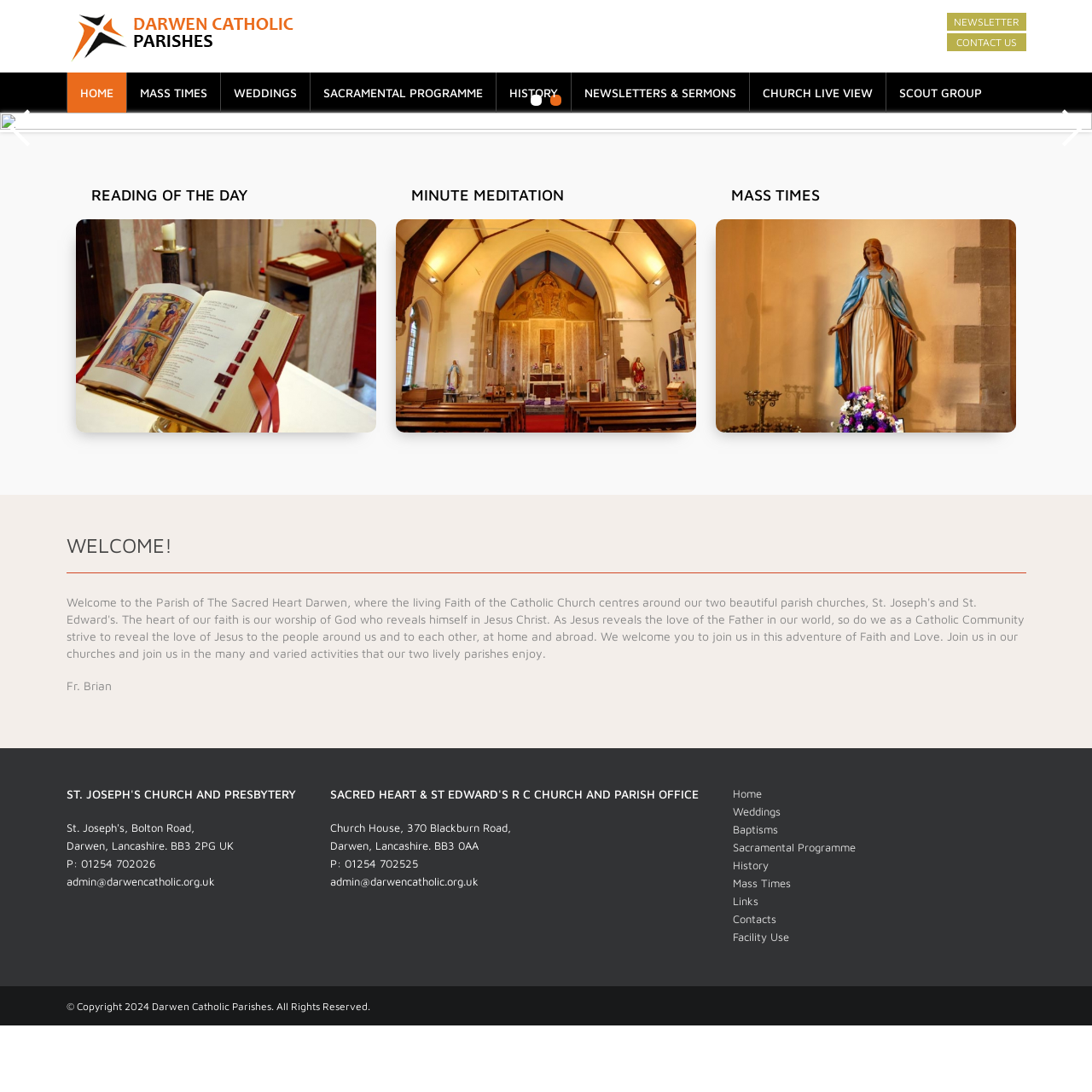Provide the bounding box coordinates of the HTML element described as: "parent_node: READING OF THE DAY". The bounding box coordinates should be four float numbers between 0 and 1, i.e., [left, top, right, bottom].

[0.069, 0.201, 0.345, 0.396]